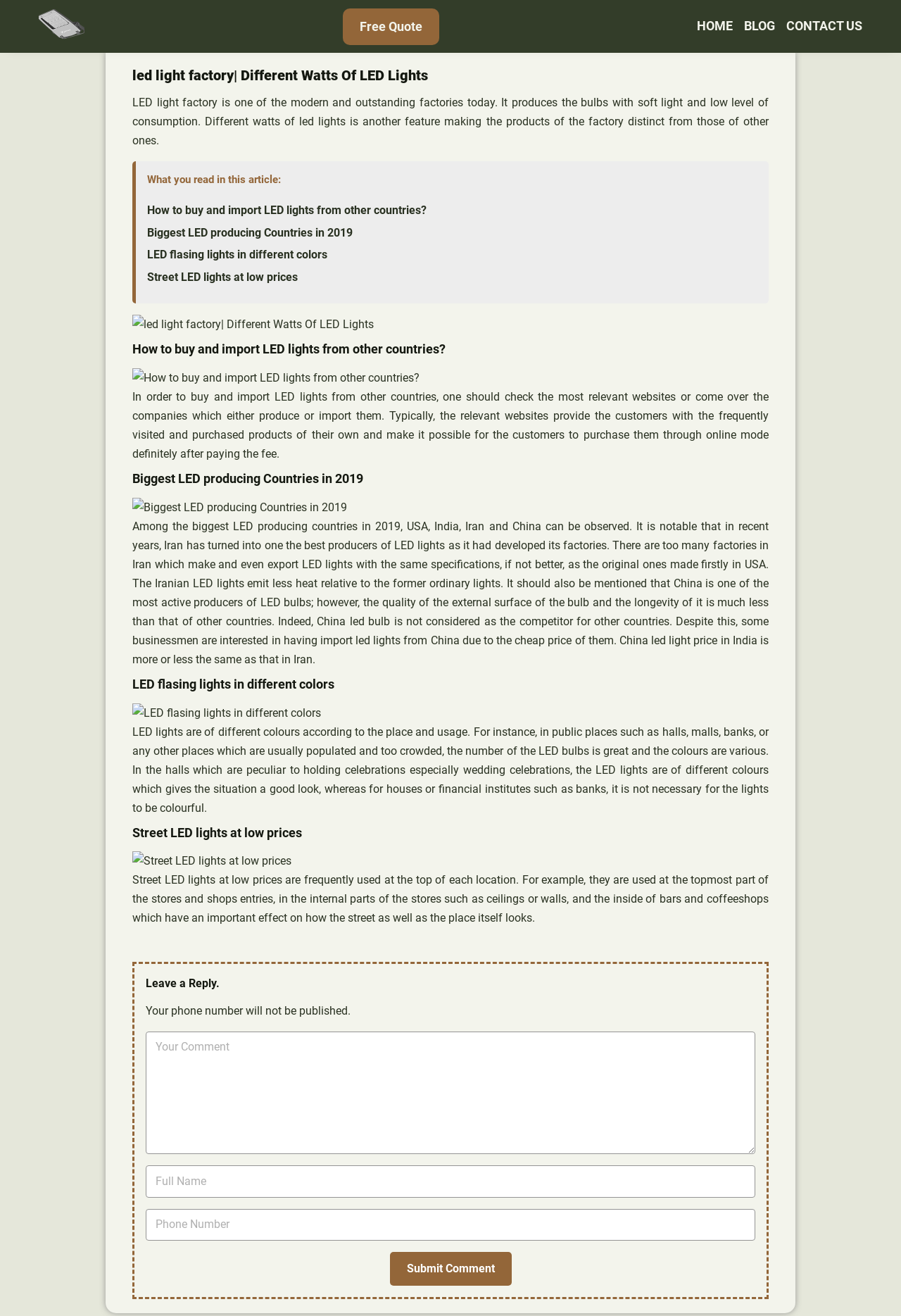Can you extract the headline from the webpage for me?

led light factory| Different Watts Of LED Lights